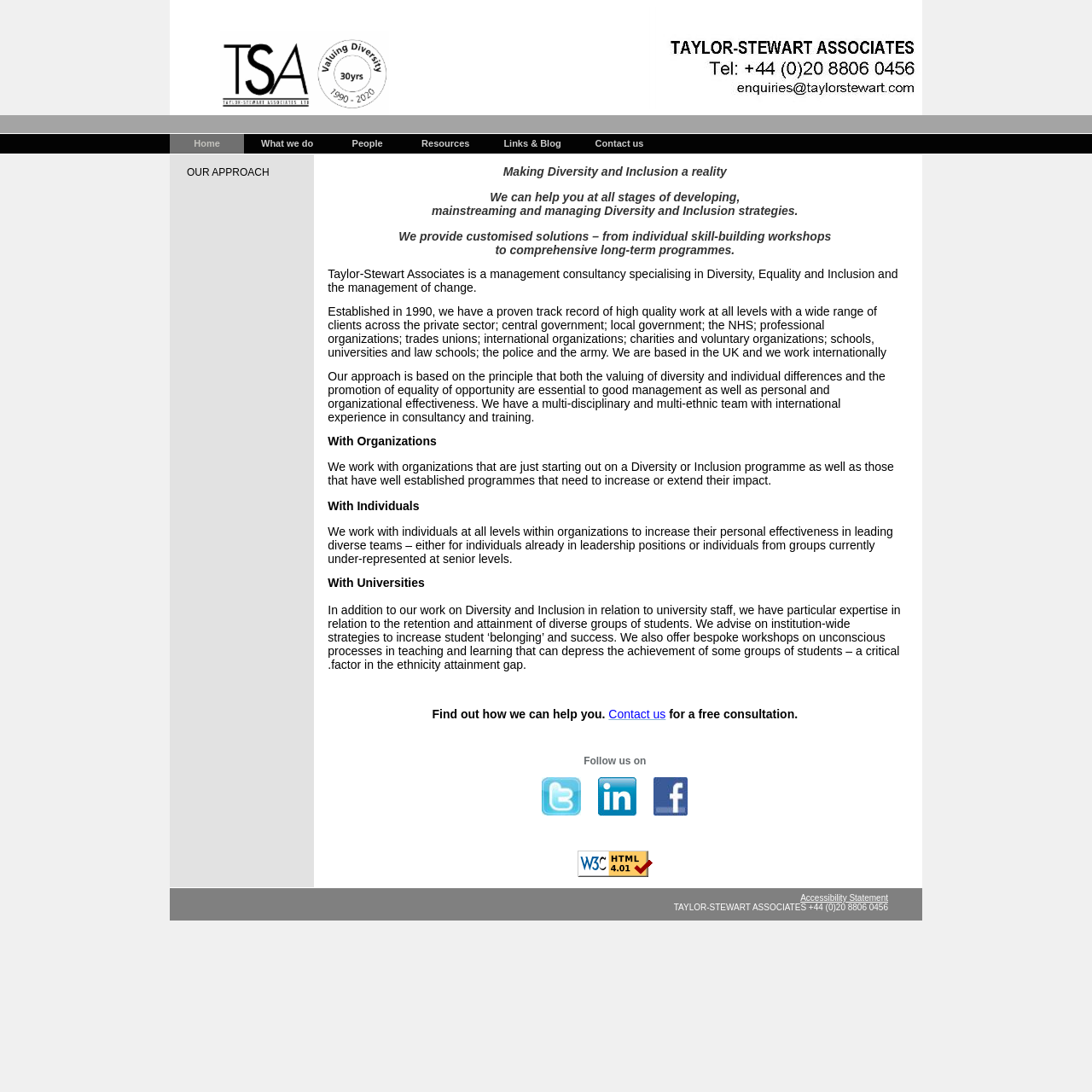Please identify the bounding box coordinates of the element's region that needs to be clicked to fulfill the following instruction: "Contact us for a free consultation". The bounding box coordinates should consist of four float numbers between 0 and 1, i.e., [left, top, right, bottom].

[0.557, 0.648, 0.61, 0.66]